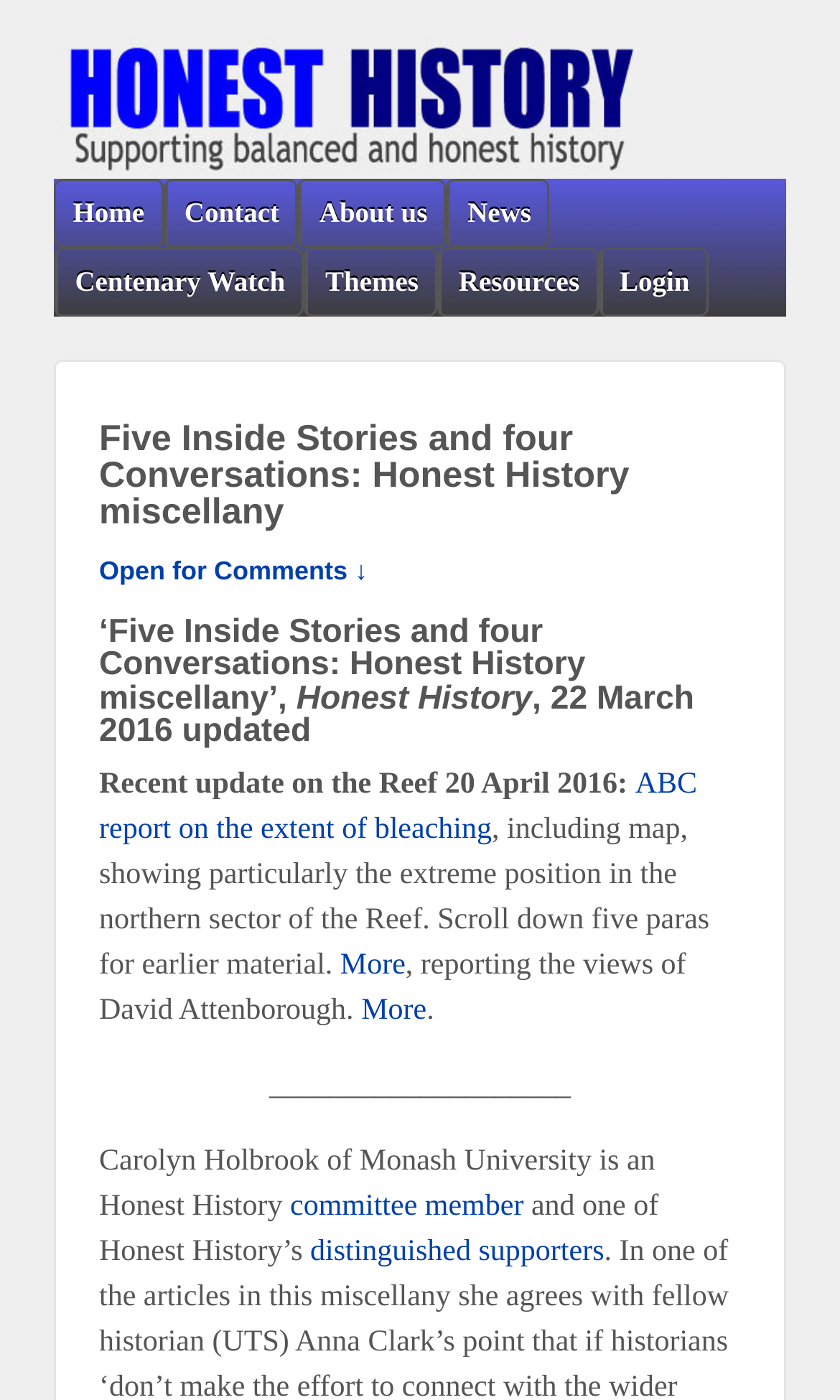Identify the bounding box for the described UI element: "Resources".

[0.523, 0.178, 0.71, 0.224]